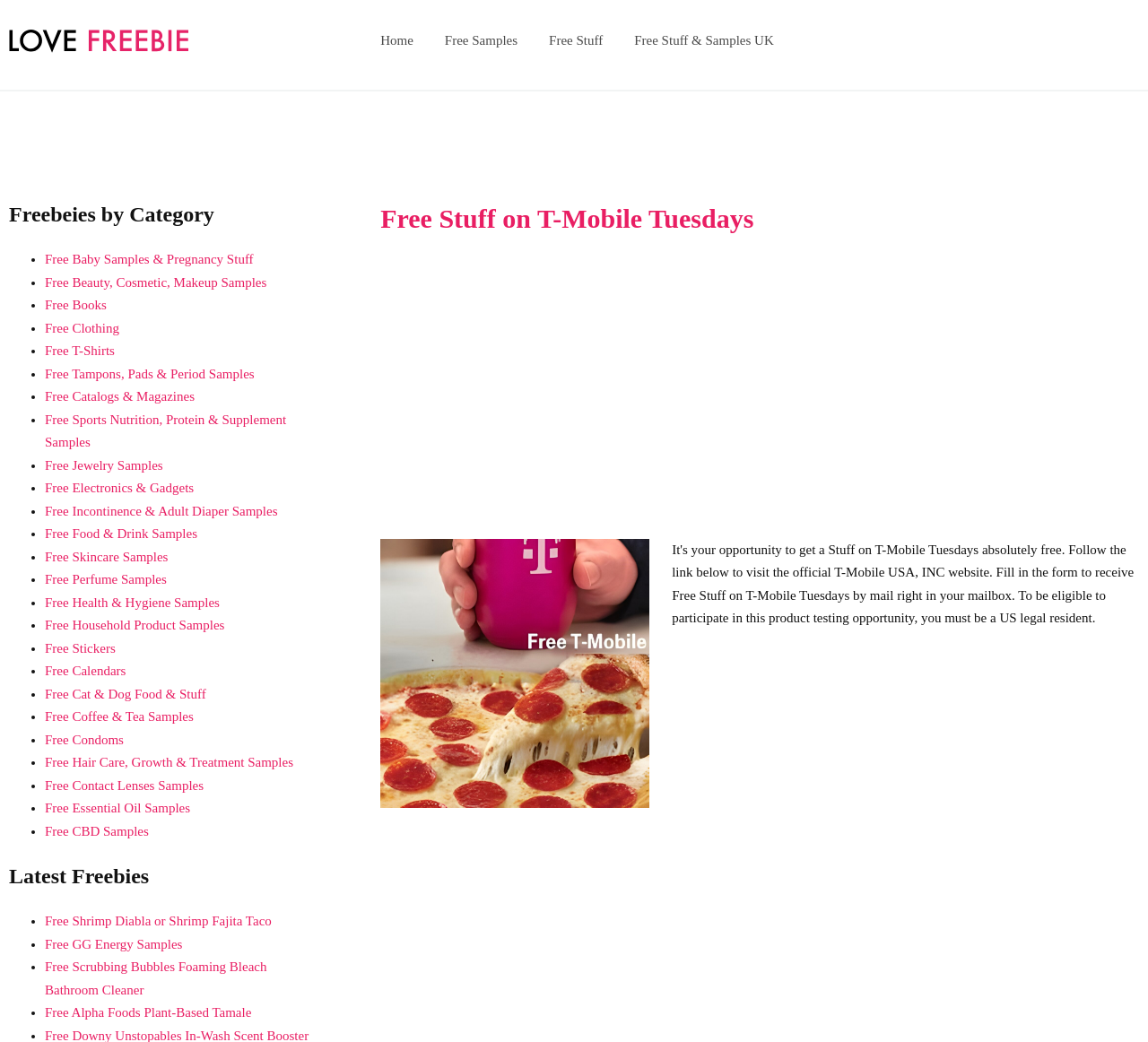Locate the bounding box coordinates of the area you need to click to fulfill this instruction: 'View 'Free Baby Samples & Pregnancy Stuff''. The coordinates must be in the form of four float numbers ranging from 0 to 1: [left, top, right, bottom].

[0.039, 0.242, 0.221, 0.256]